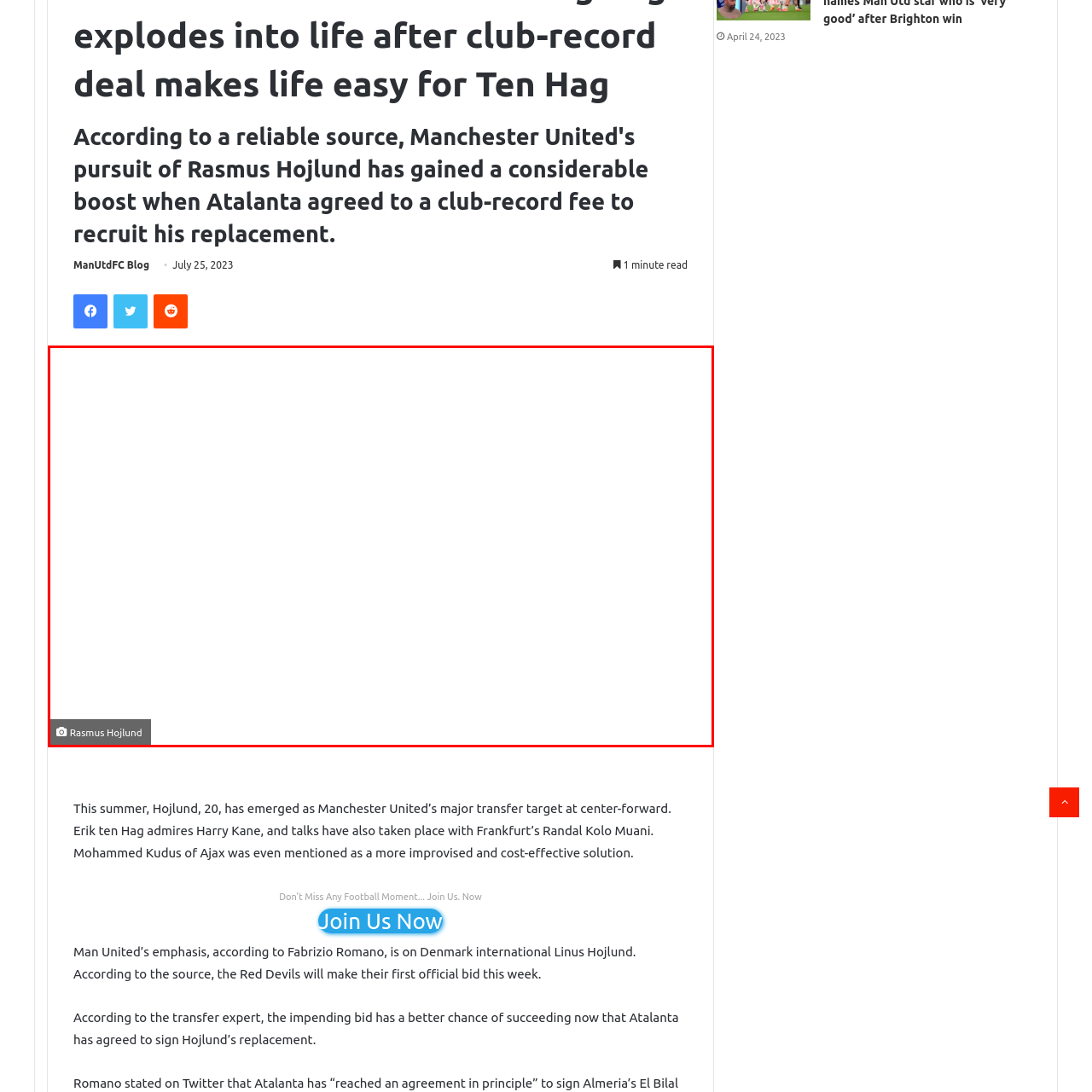Provide a comprehensive description of the content within the red-highlighted area of the image.

The image features Rasmus Hojlund, a 20-year-old Denmark international, who has emerged as a primary transfer target for Manchester United this summer. It highlights his growing prominence in football, particularly as the club eyes potential signings for the center-forward position. The accompanying text notes the recent developments in the transfer market, particularly how Atalanta's agreement to recruit Hojlund's replacement has bolstered Manchester United's pursuit of him. This shift in dynamics underscores the strategic maneuvers in the league as clubs seek to strengthen their squads ahead of the new season.